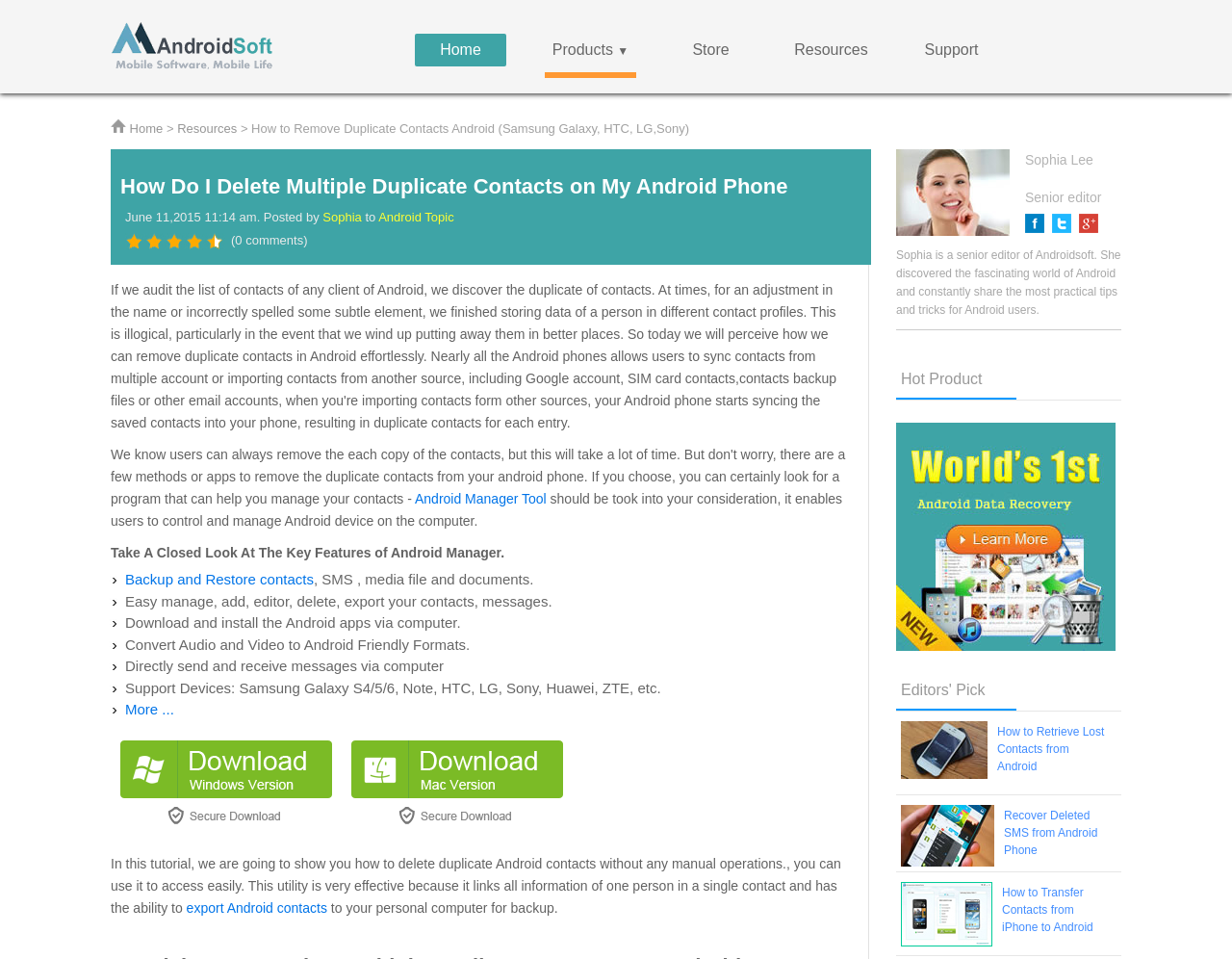Please find the bounding box for the following UI element description. Provide the coordinates in (top-left x, top-left y, bottom-right x, bottom-right y) format, with values between 0 and 1: alt="logo"

[0.09, 0.066, 0.265, 0.082]